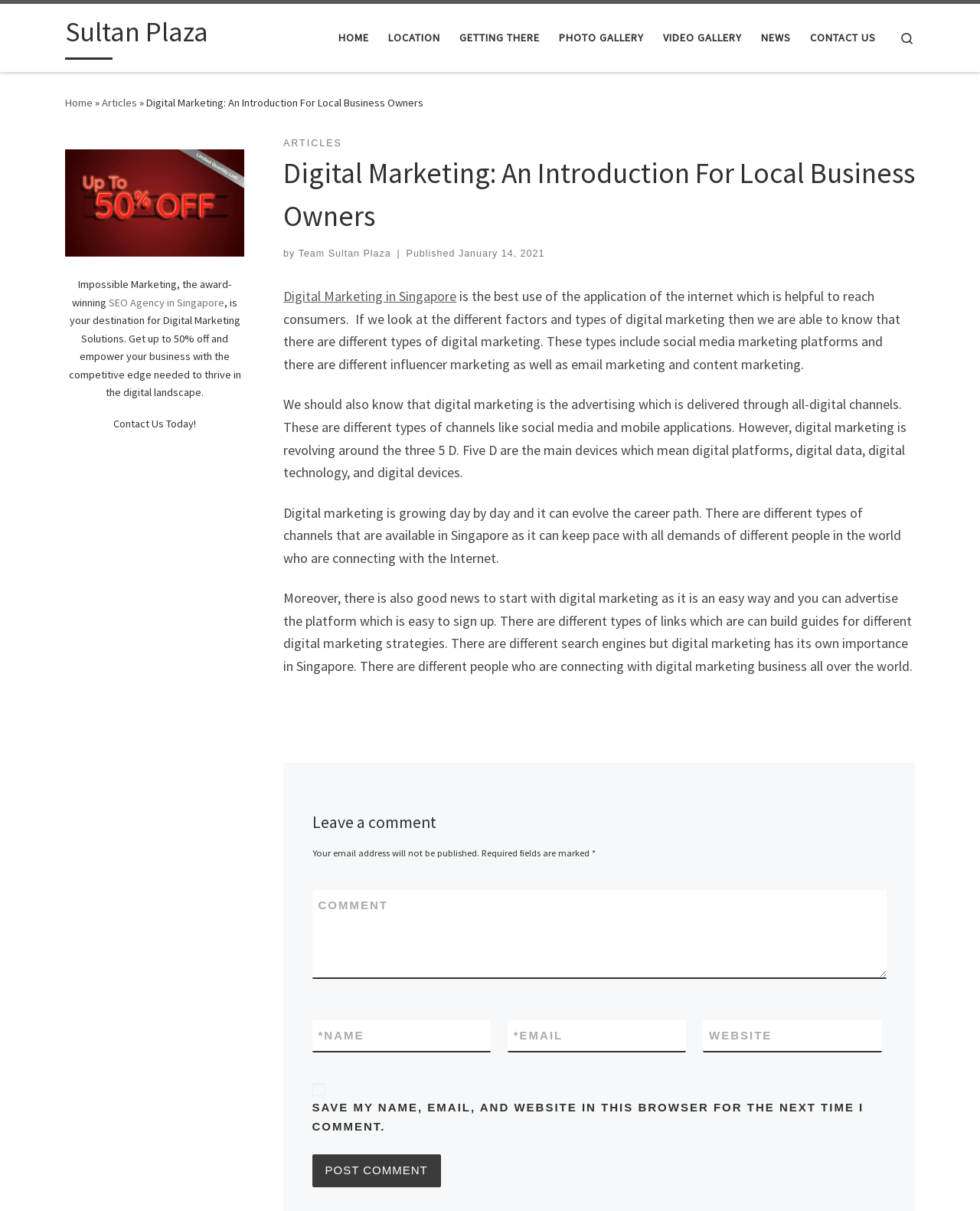Predict the bounding box of the UI element based on this description: "parent_node: NEXT POST".

None